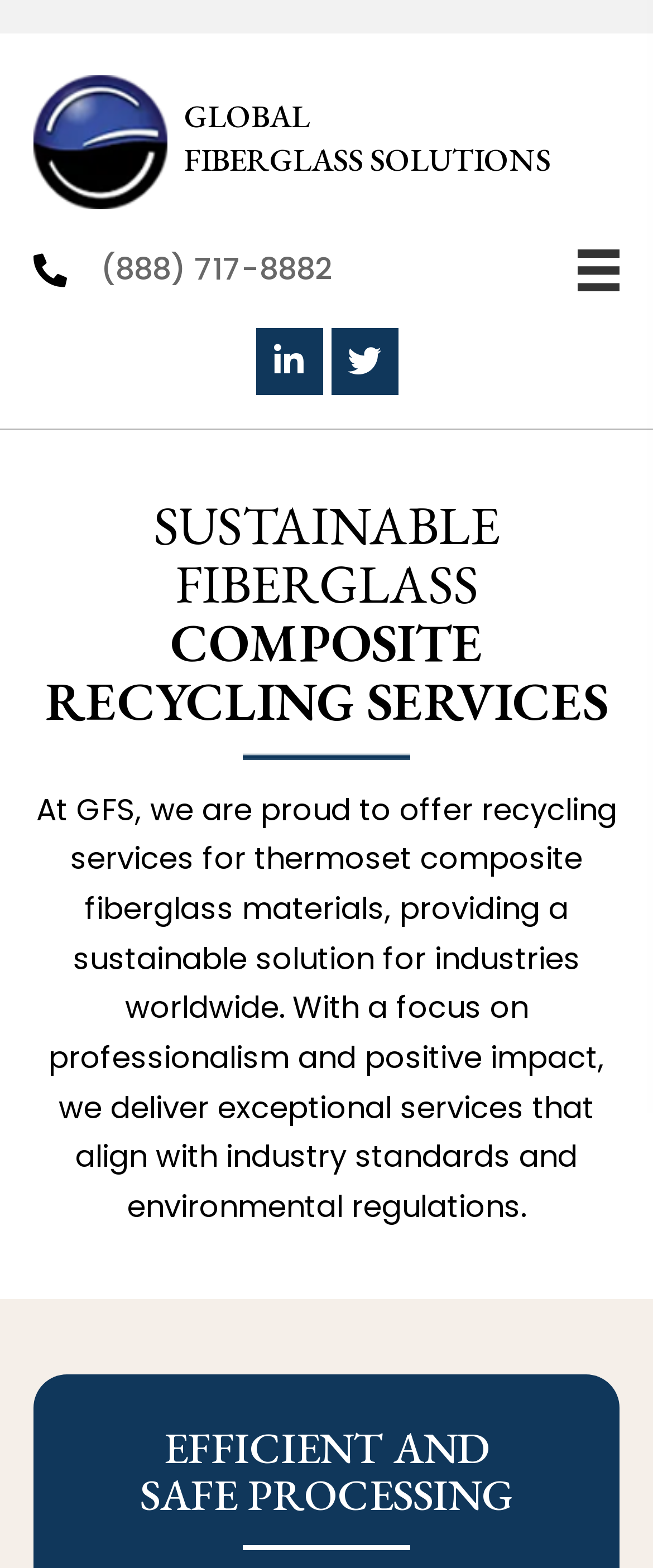Please give a short response to the question using one word or a phrase:
What is the company name on the webpage?

GLOBAL FIBERGLASS SOLUTIONS